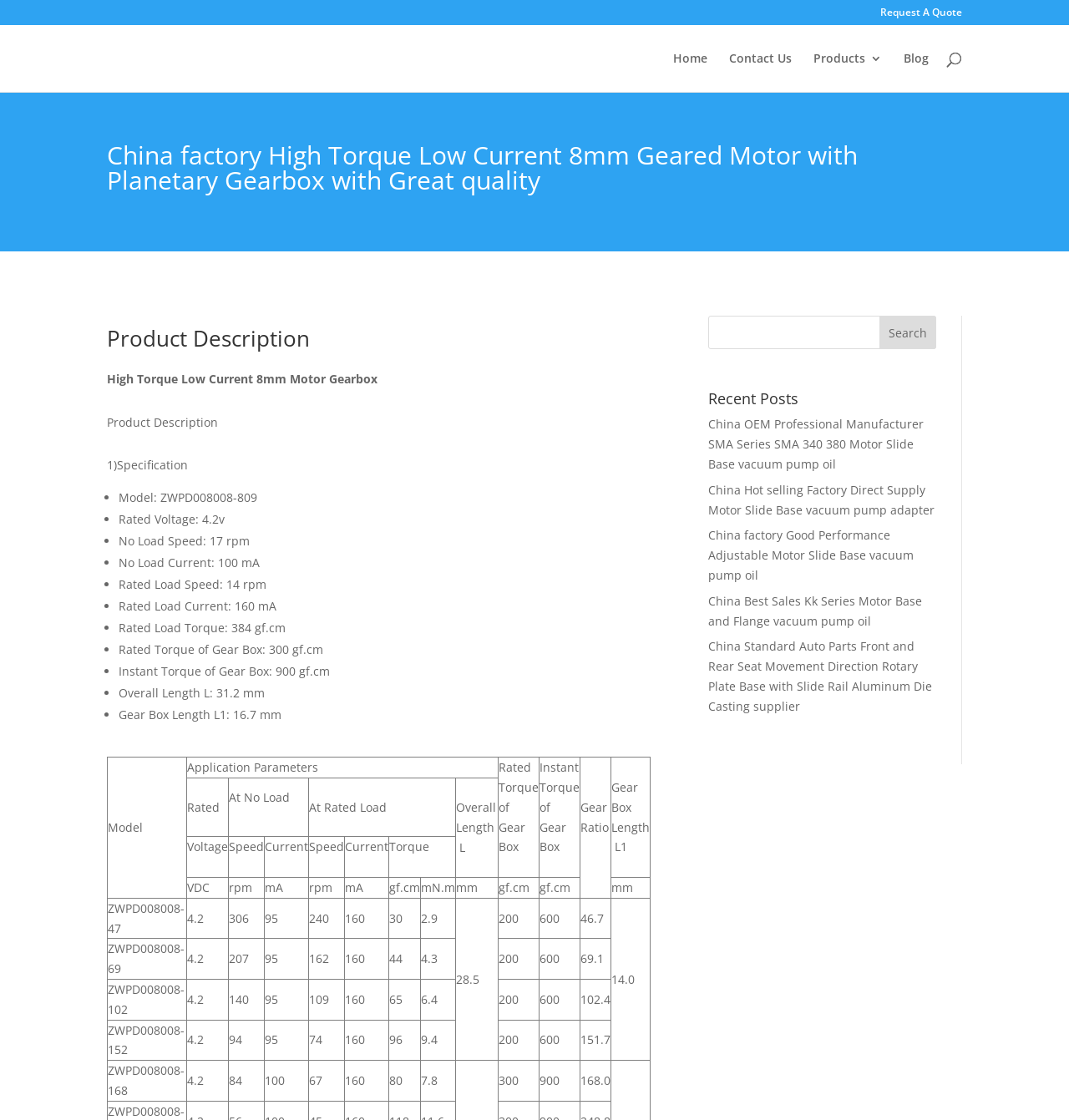Please answer the following question using a single word or phrase: 
What is the purpose of the gearbox in the motor?

To increase torque